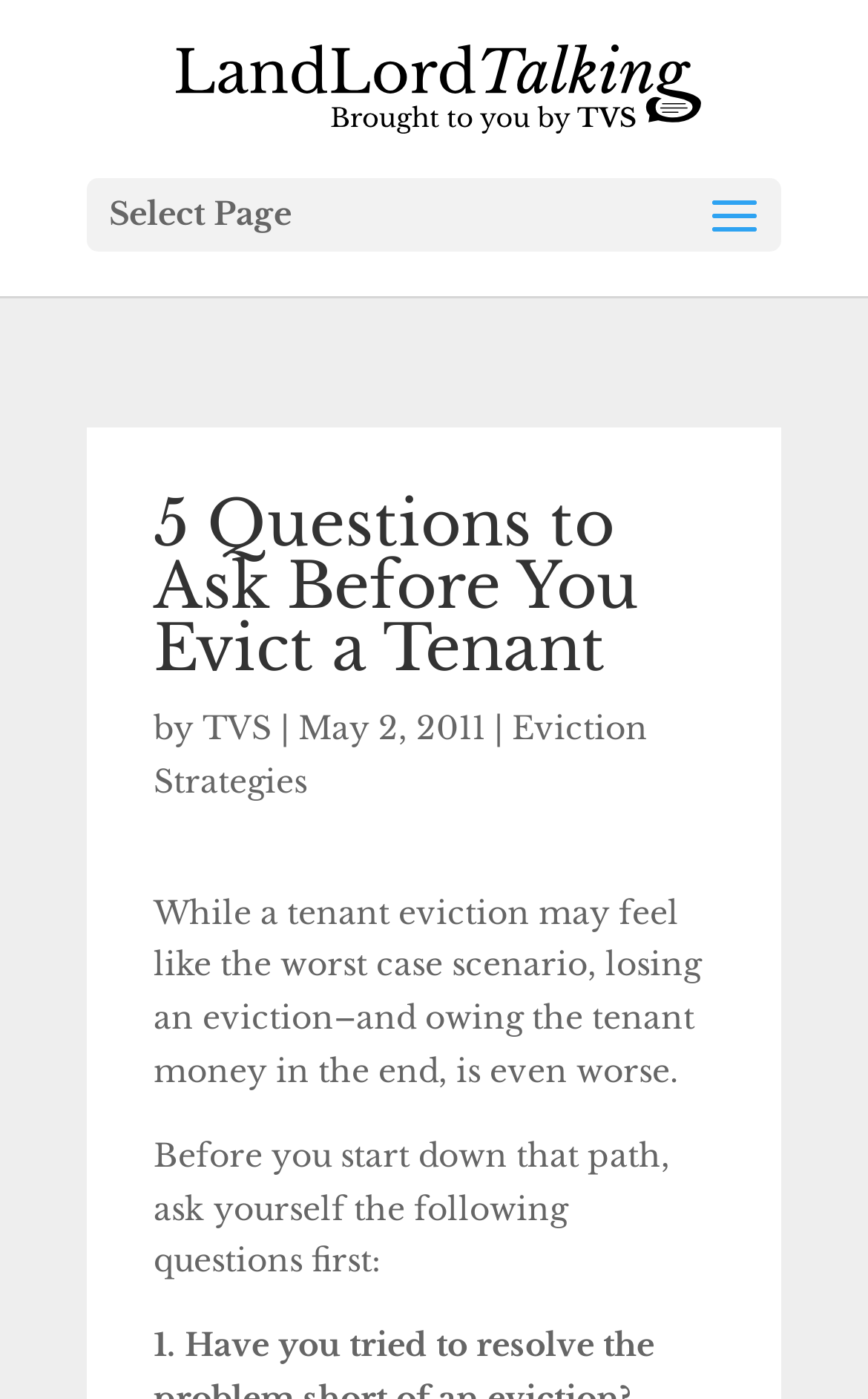Who is the author of the article?
Please provide a comprehensive answer based on the details in the screenshot.

The author of the article can be found below the main heading, where it says 'by TVS' followed by the date 'May 2, 2011'.